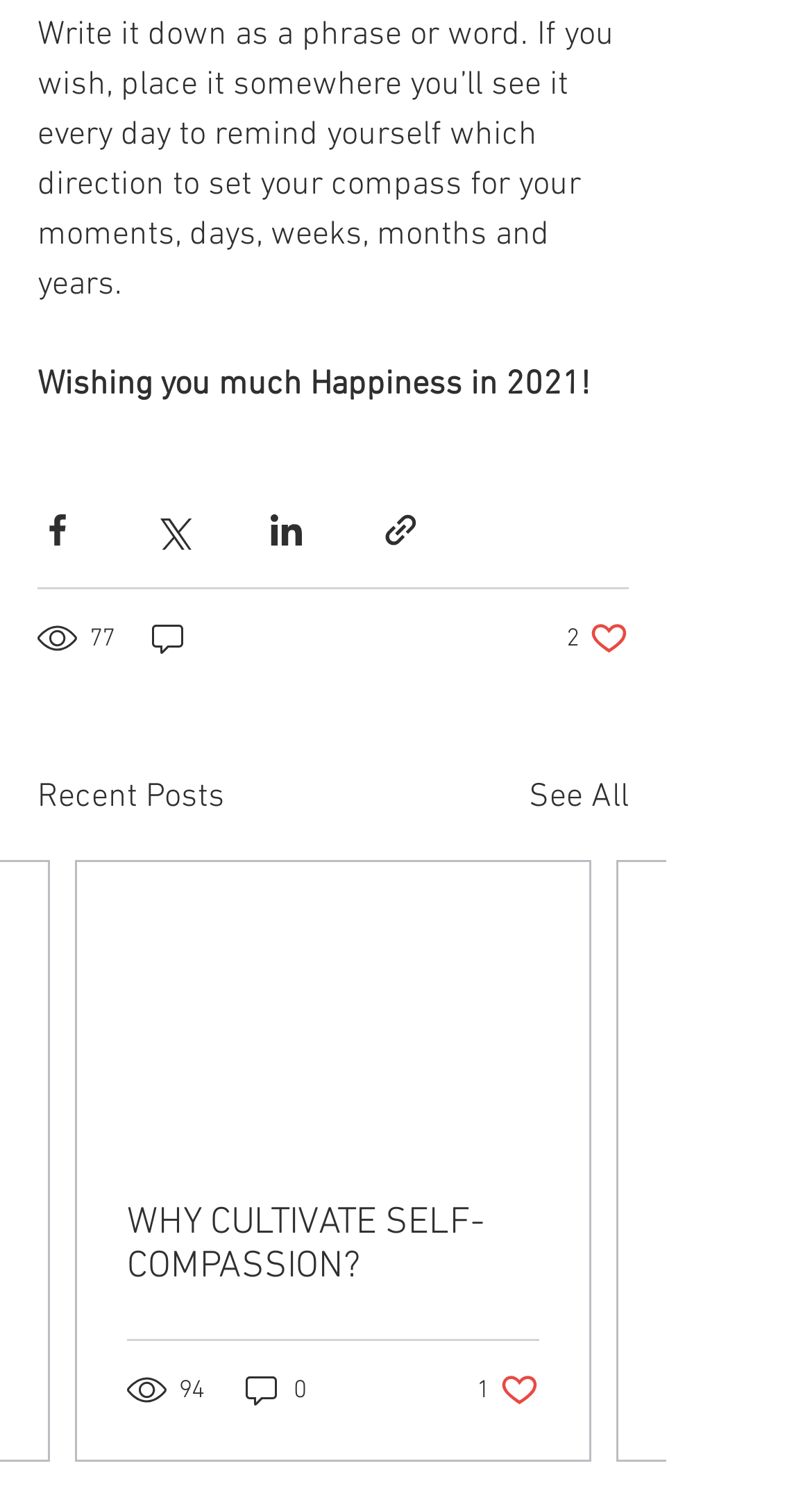Please specify the bounding box coordinates of the element that should be clicked to execute the given instruction: 'Share via Facebook'. Ensure the coordinates are four float numbers between 0 and 1, expressed as [left, top, right, bottom].

[0.046, 0.34, 0.095, 0.367]